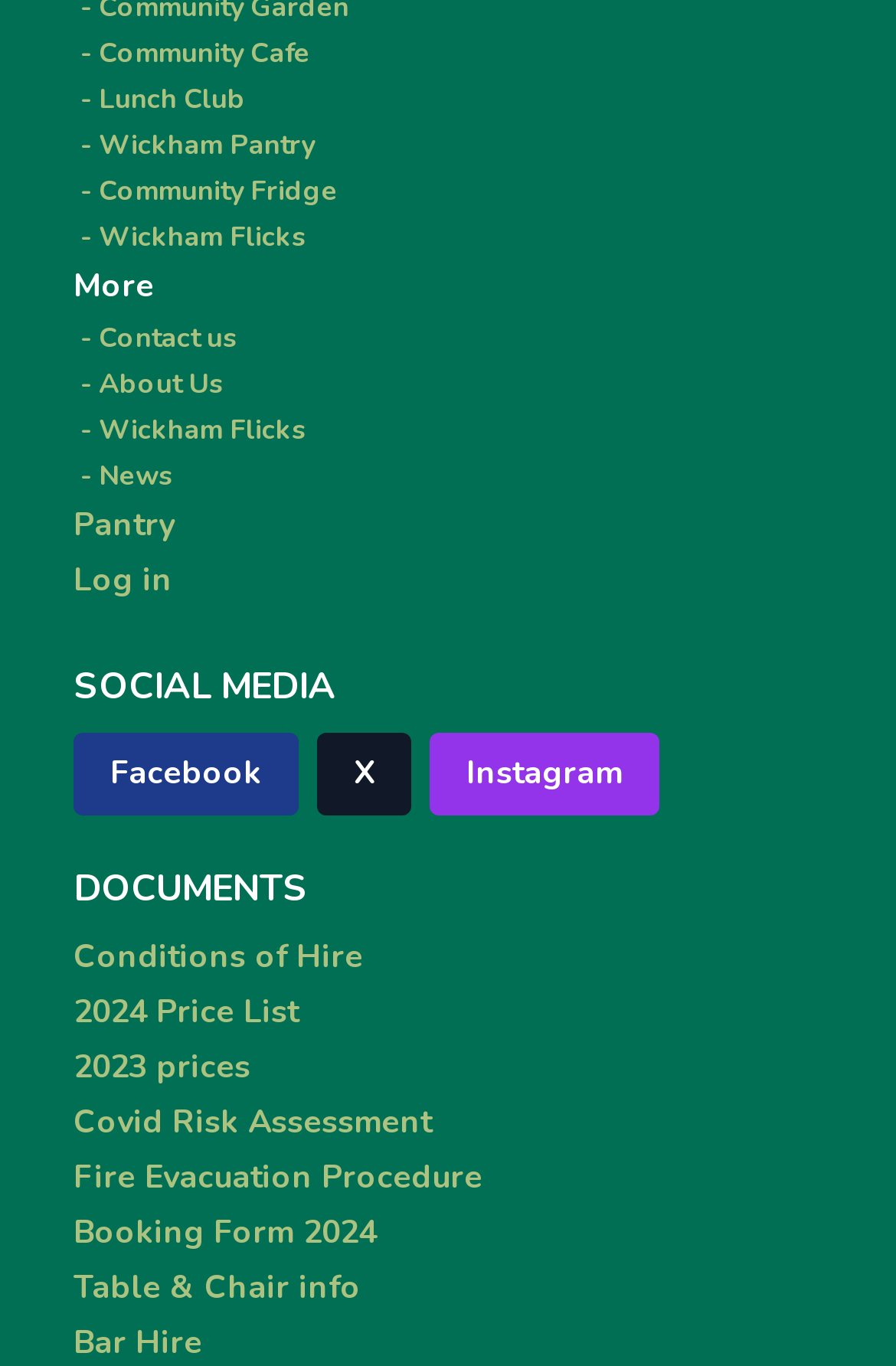What is the name of the document about prices?
Look at the image and respond with a one-word or short phrase answer.

2024 Price List